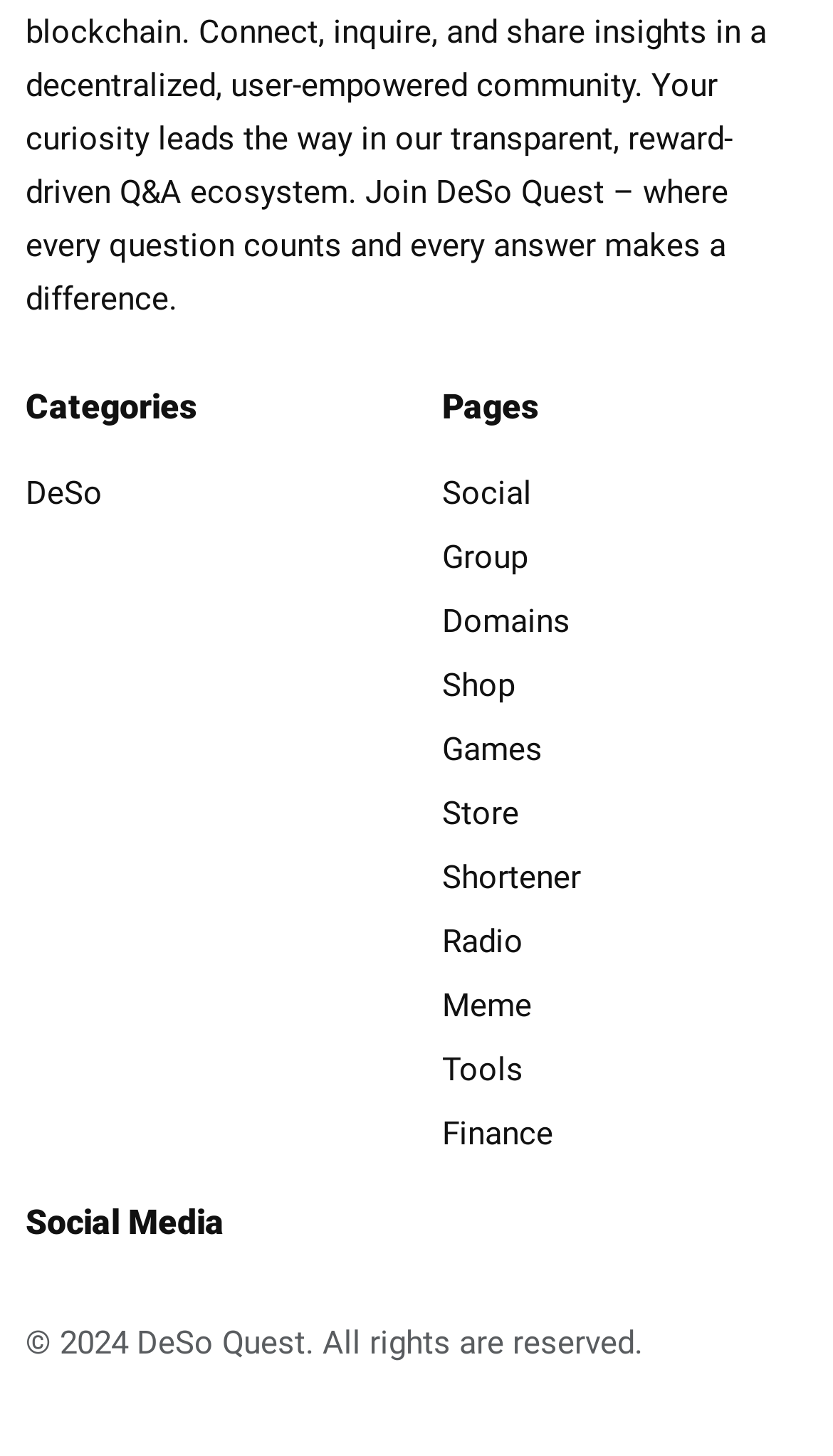Determine the bounding box coordinates for the area you should click to complete the following instruction: "click on DeSo".

[0.031, 0.322, 0.469, 0.358]